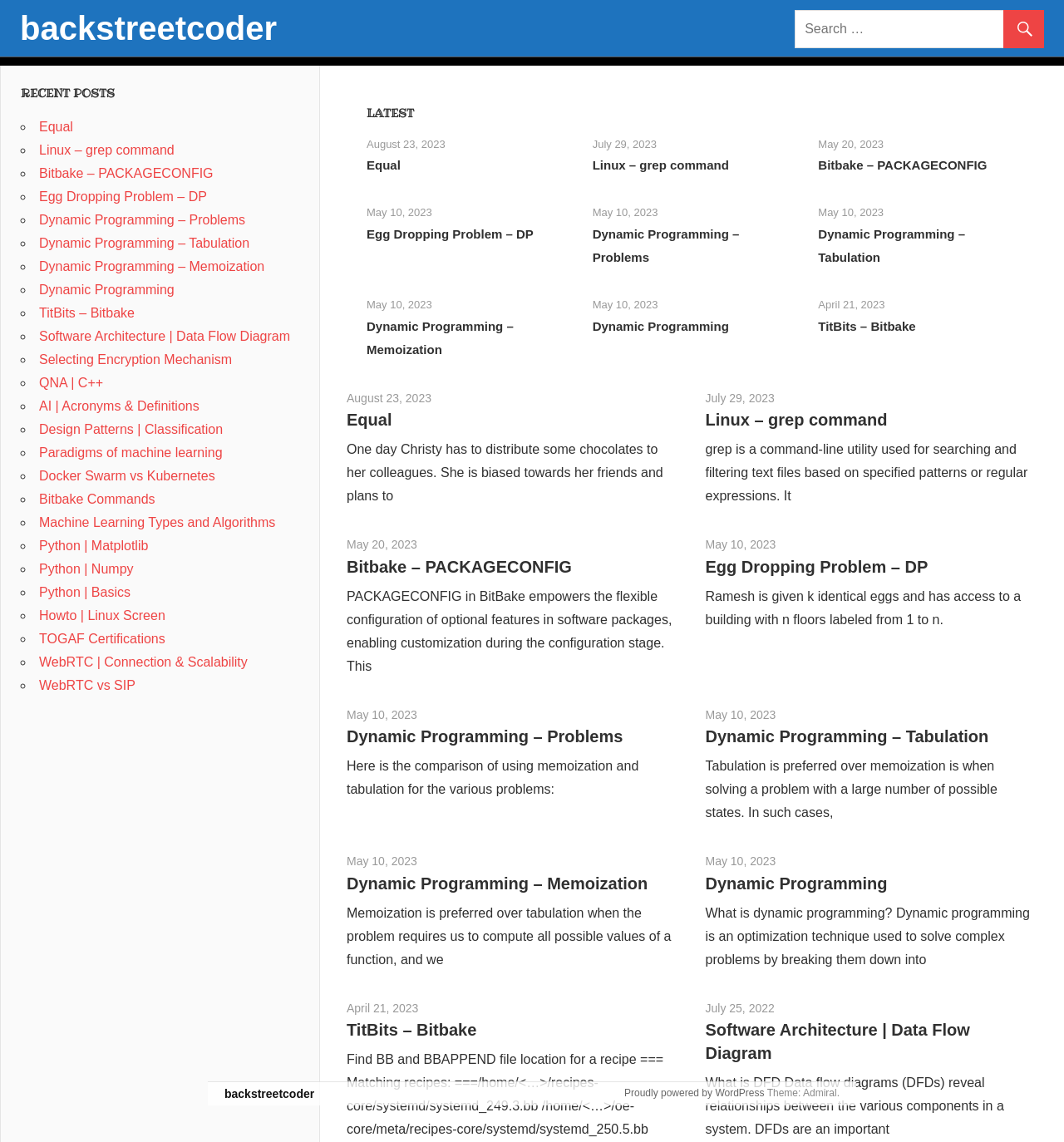Determine the bounding box coordinates of the clickable element to complete this instruction: "click on the latest article". Provide the coordinates in the format of four float numbers between 0 and 1, [left, top, right, bottom].

[0.345, 0.118, 0.557, 0.155]